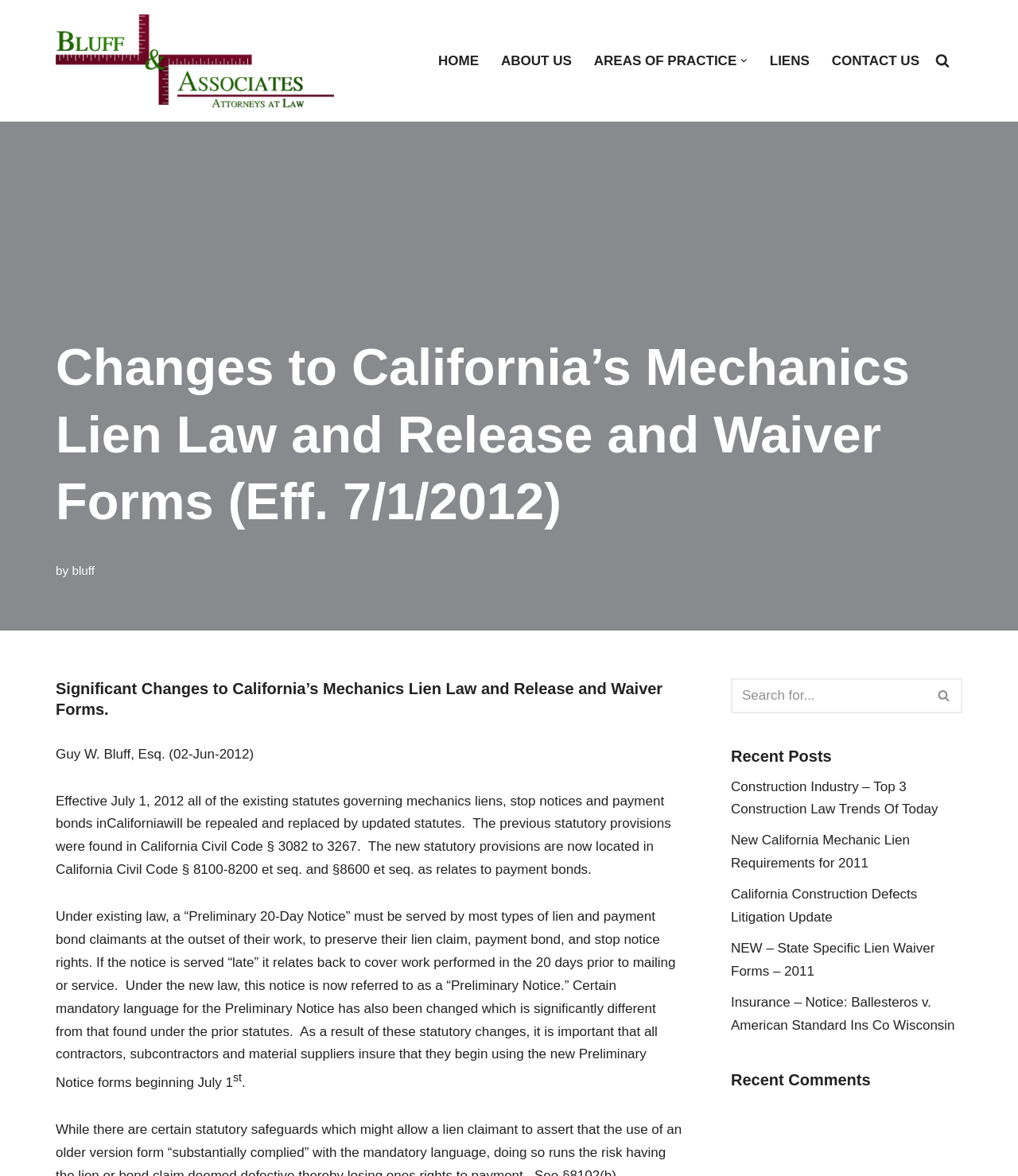What is the bounding box coordinate of the 'Search' link?
Please give a detailed and elaborate answer to the question based on the image.

I looked at the link element with text 'Search' and found its bounding box coordinates, which are [0.919, 0.046, 0.933, 0.058].